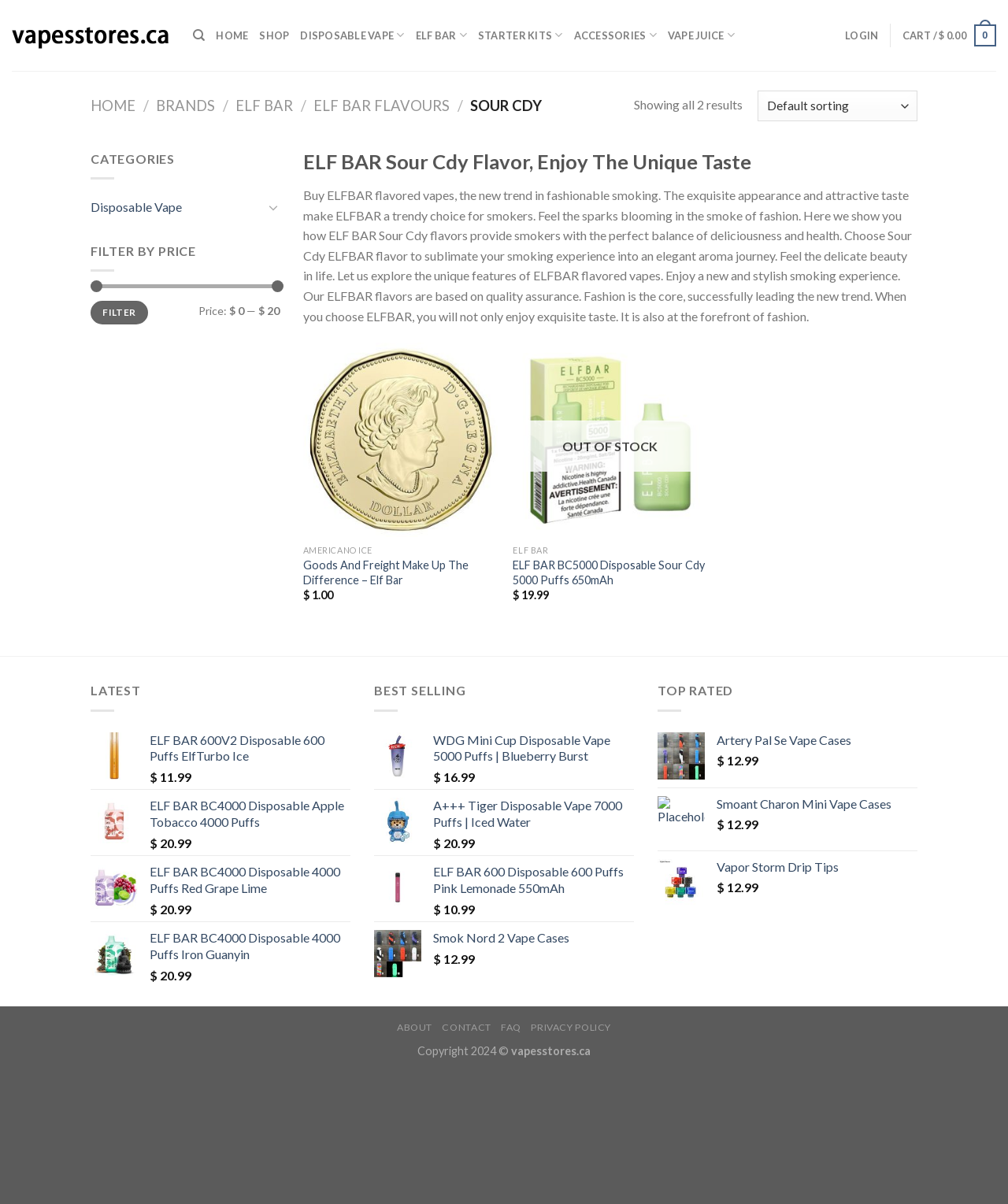Find the bounding box coordinates of the area to click in order to follow the instruction: "View the 'ELF BAR BC5000 Disposable Sour Cdy 5000 Puffs 650mAh' product".

[0.509, 0.284, 0.702, 0.446]